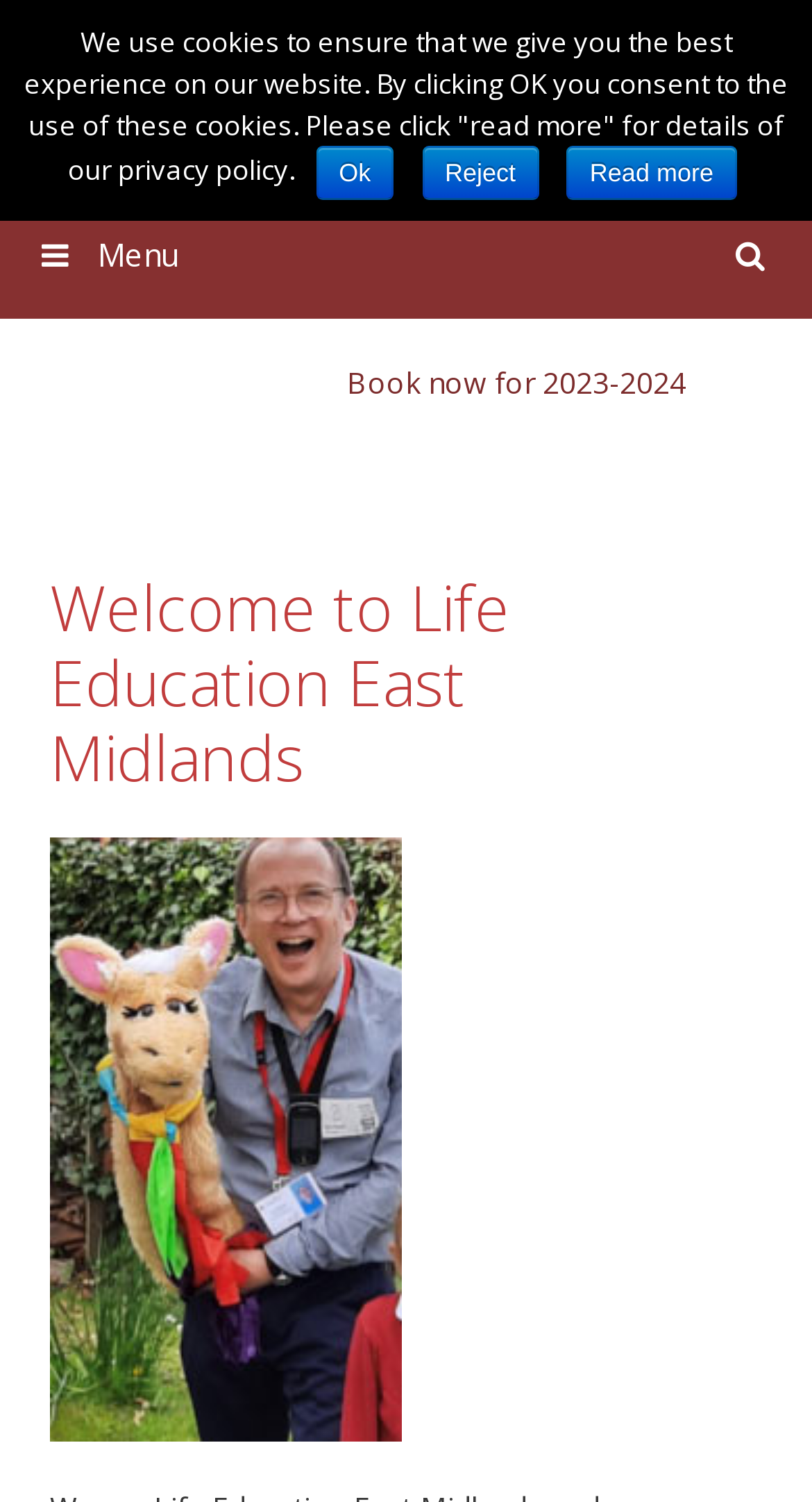Provide the bounding box coordinates of the UI element this sentence describes: "Ok".

[0.389, 0.097, 0.485, 0.133]